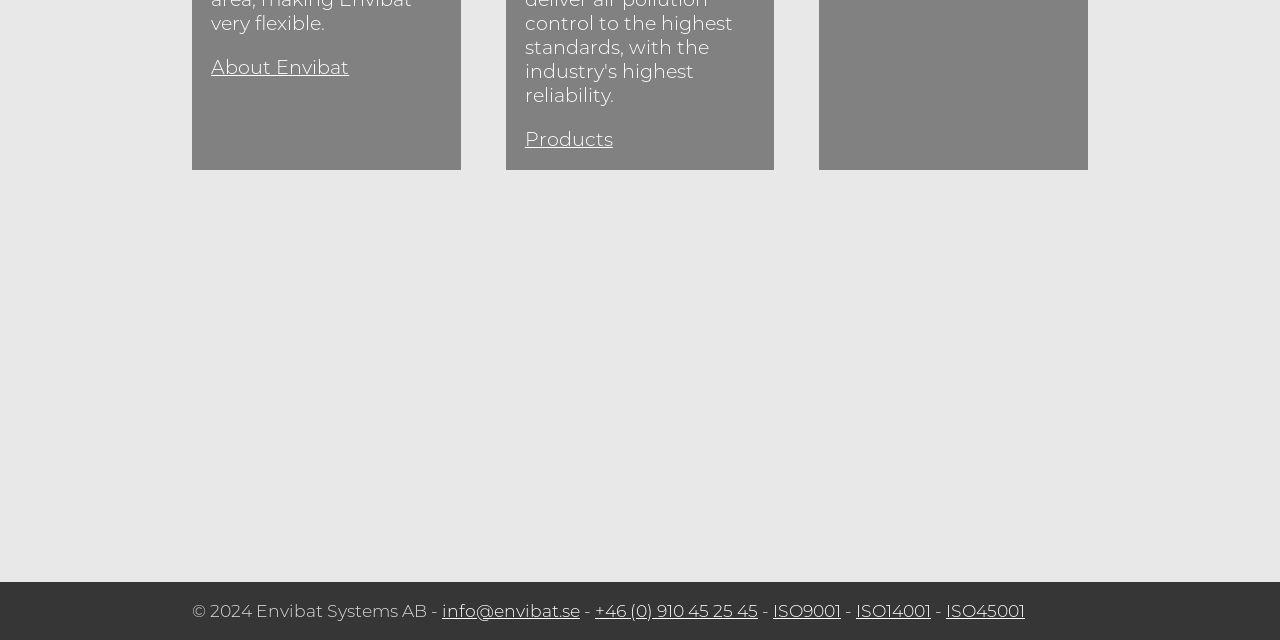Return the bounding box coordinates of the UI element that corresponds to this description: "Home". The coordinates must be given as four float numbers in the range of 0 and 1, [left, top, right, bottom].

None